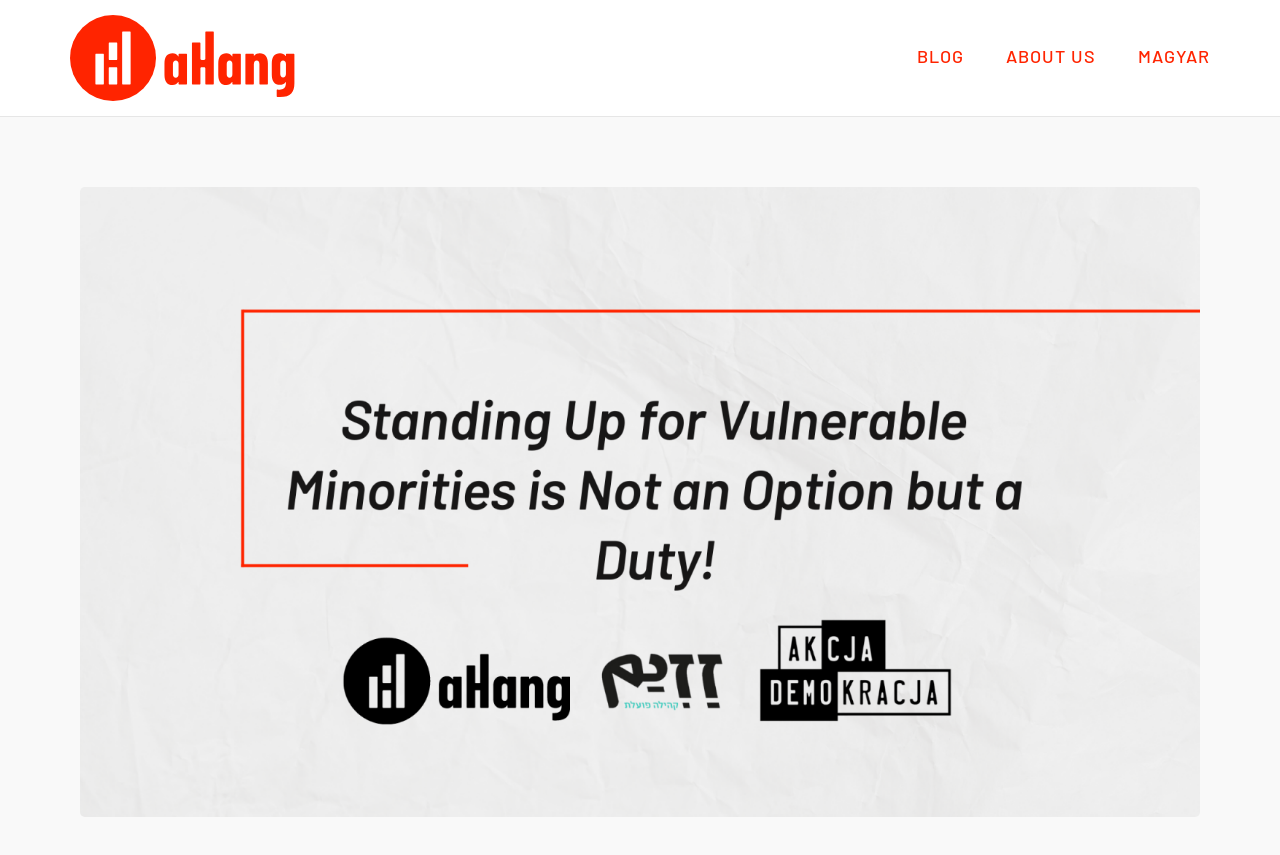Please find the bounding box coordinates (top-left x, top-left y, bottom-right x, bottom-right y) in the screenshot for the UI element described as follows: About Us

[0.786, 0.052, 0.856, 0.084]